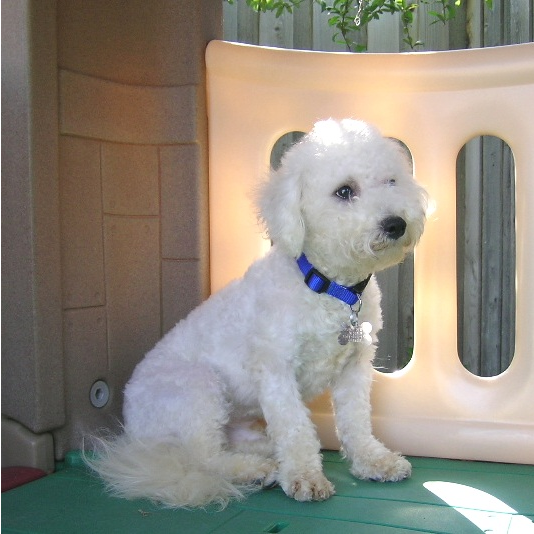Based on what you see in the screenshot, provide a thorough answer to this question: How old is Bronson?

The caption estimates Bronson's age to be around 12 months old, which indicates that he is still a young puppy.